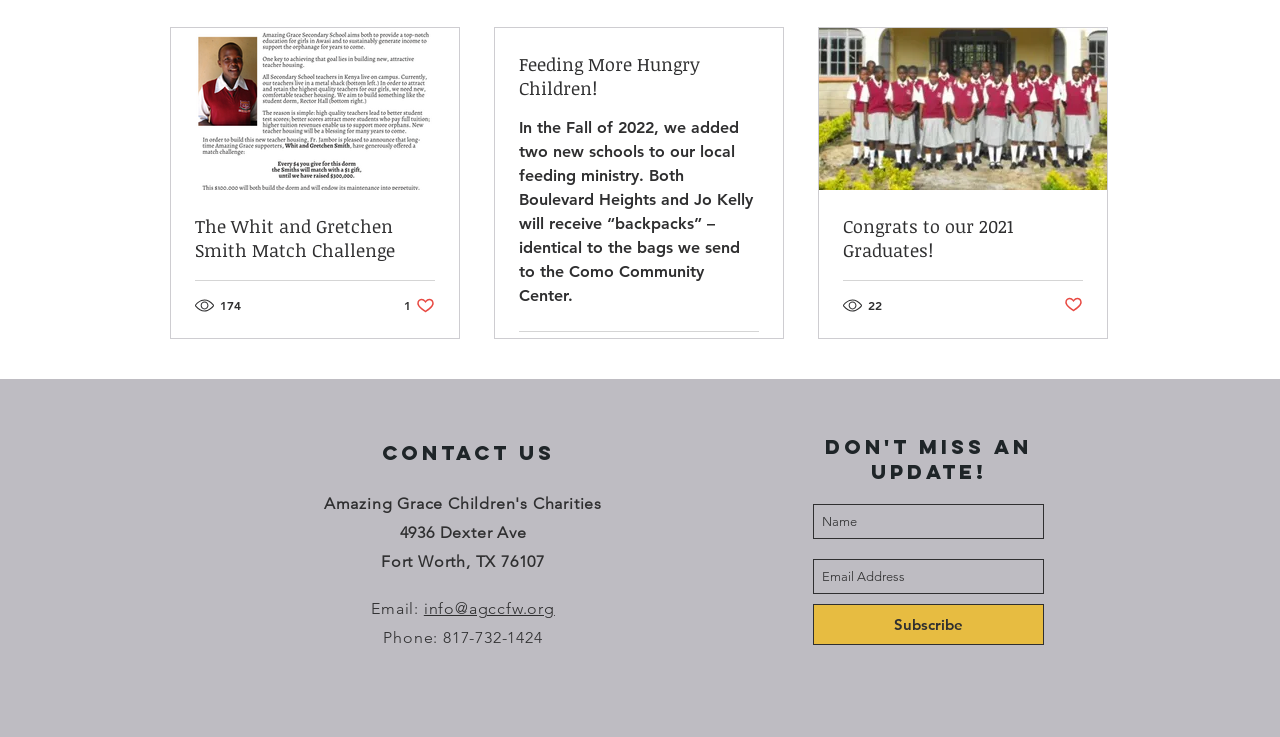Please specify the bounding box coordinates of the clickable region necessary for completing the following instruction: "Read the article about Feeding More Hungry Children!". The coordinates must consist of four float numbers between 0 and 1, i.e., [left, top, right, bottom].

[0.405, 0.071, 0.593, 0.136]